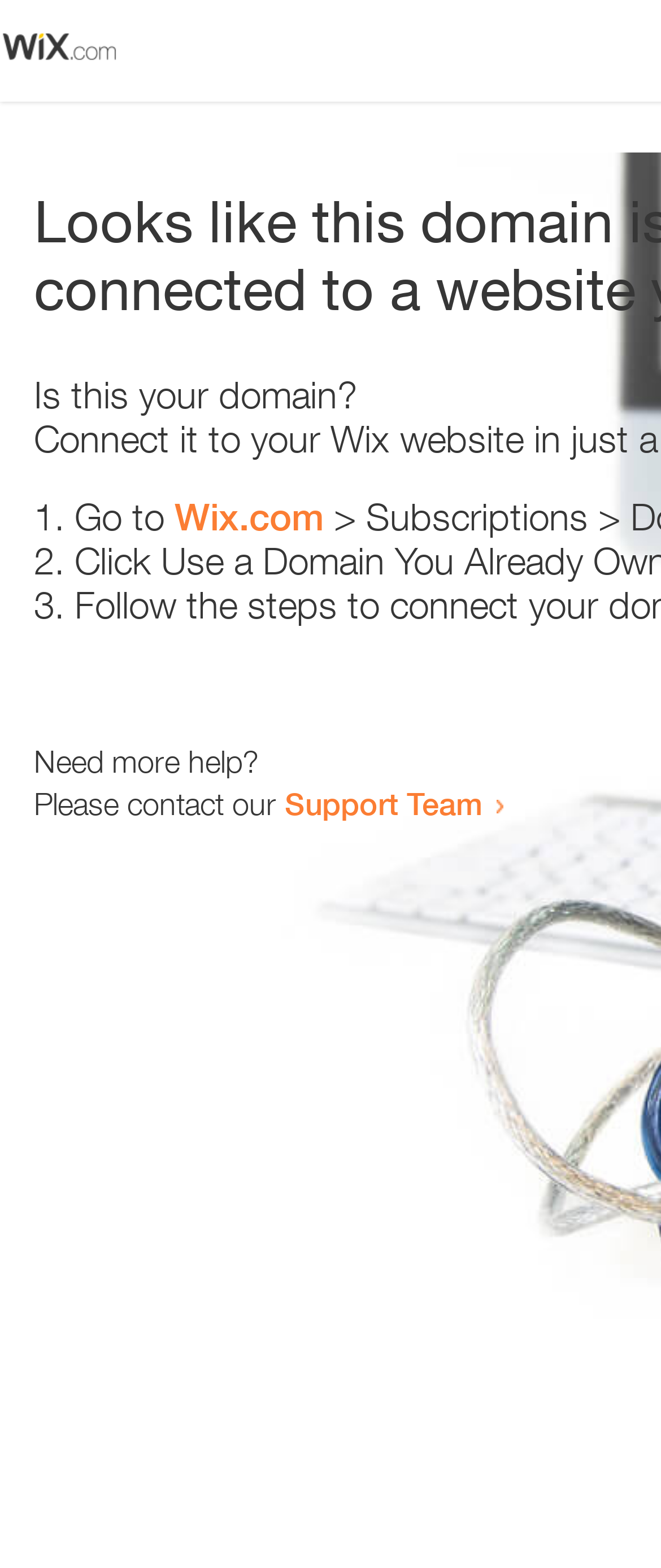Extract the bounding box of the UI element described as: "Support Team".

[0.431, 0.5, 0.731, 0.524]